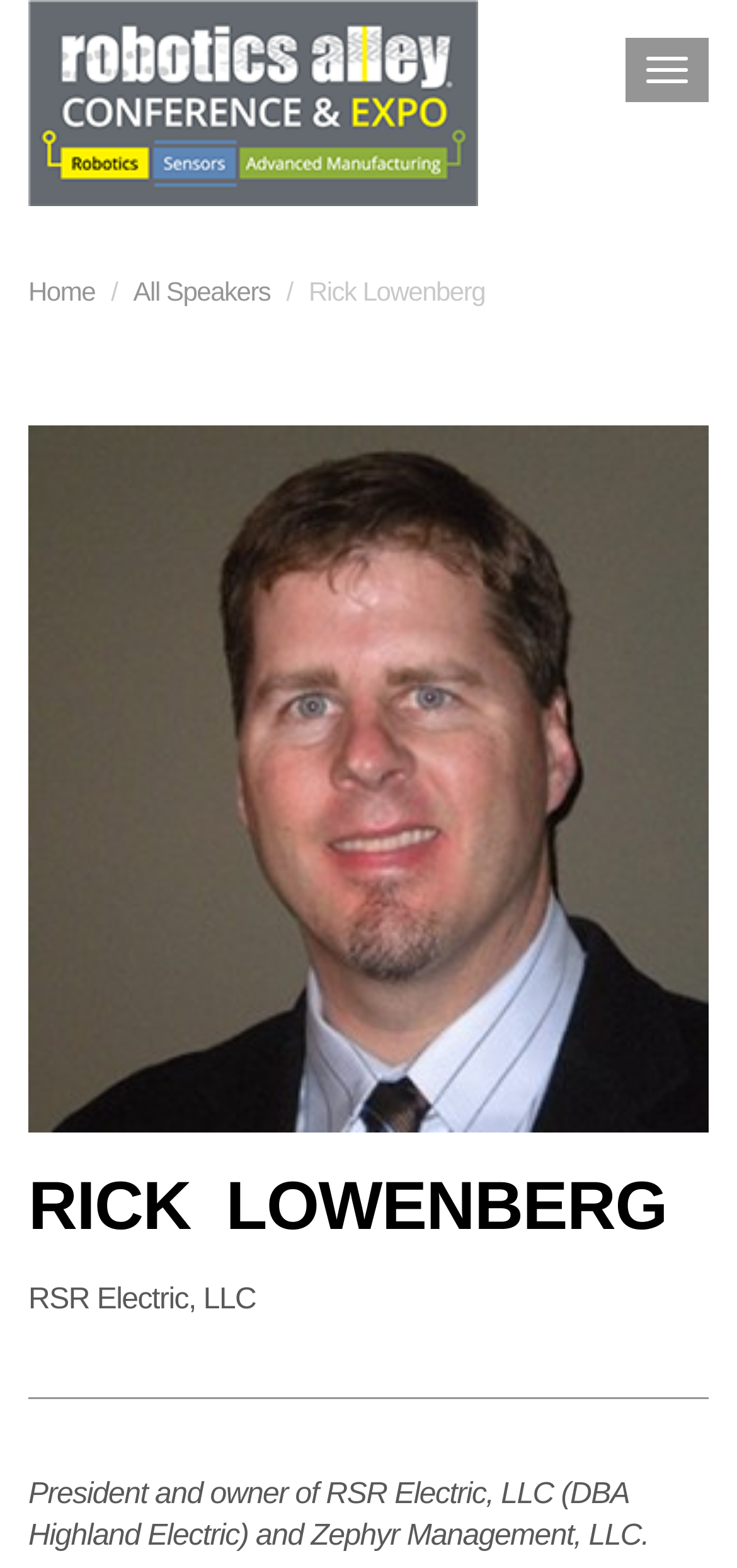What is the company owned by Rick Lowenberg?
Using the details shown in the screenshot, provide a comprehensive answer to the question.

I found the answer by looking at the static text element 'RSR Electric, LLC' which is located below the image of Rick Lowenberg, and also by examining the text that describes Rick Lowenberg as the President and owner of RSR Electric, LLC.